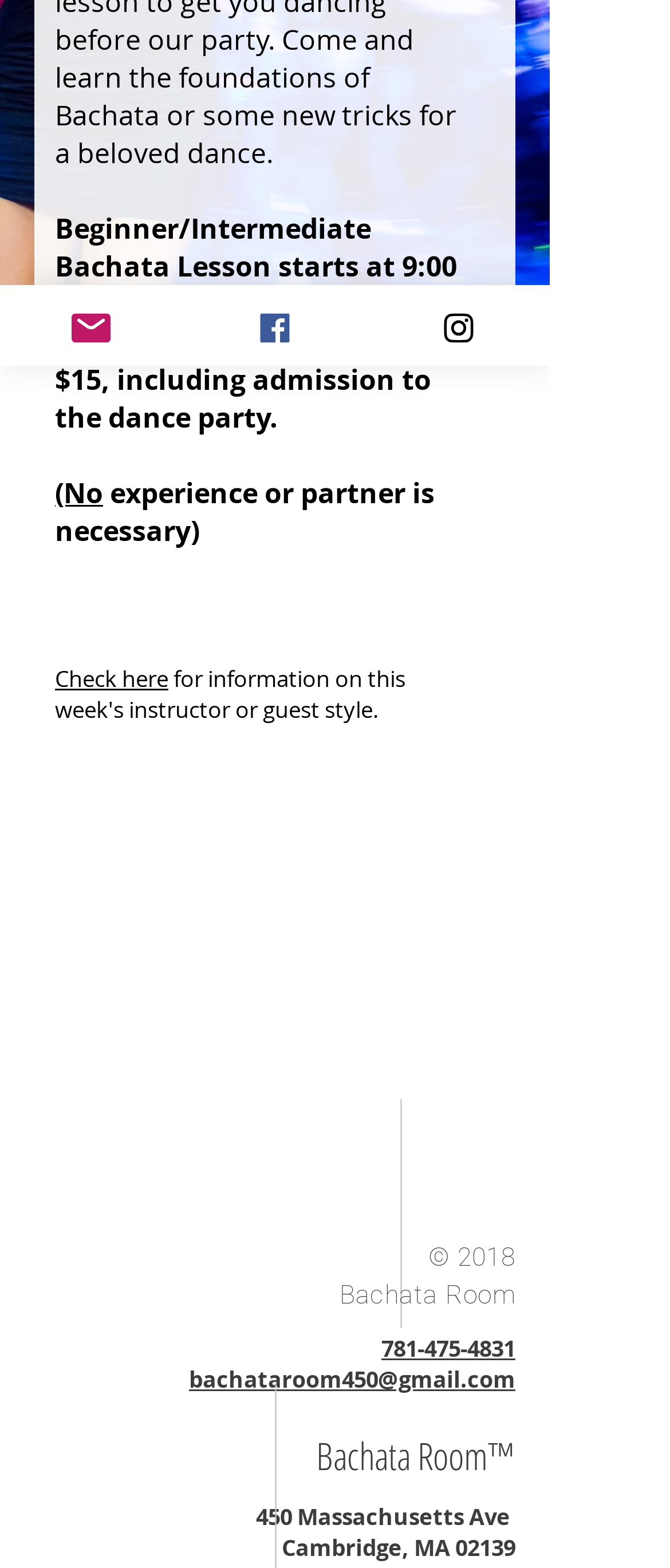Using the provided element description "parent_node: © 2018", determine the bounding box coordinates of the UI element.

[0.051, 0.499, 0.769, 0.762]